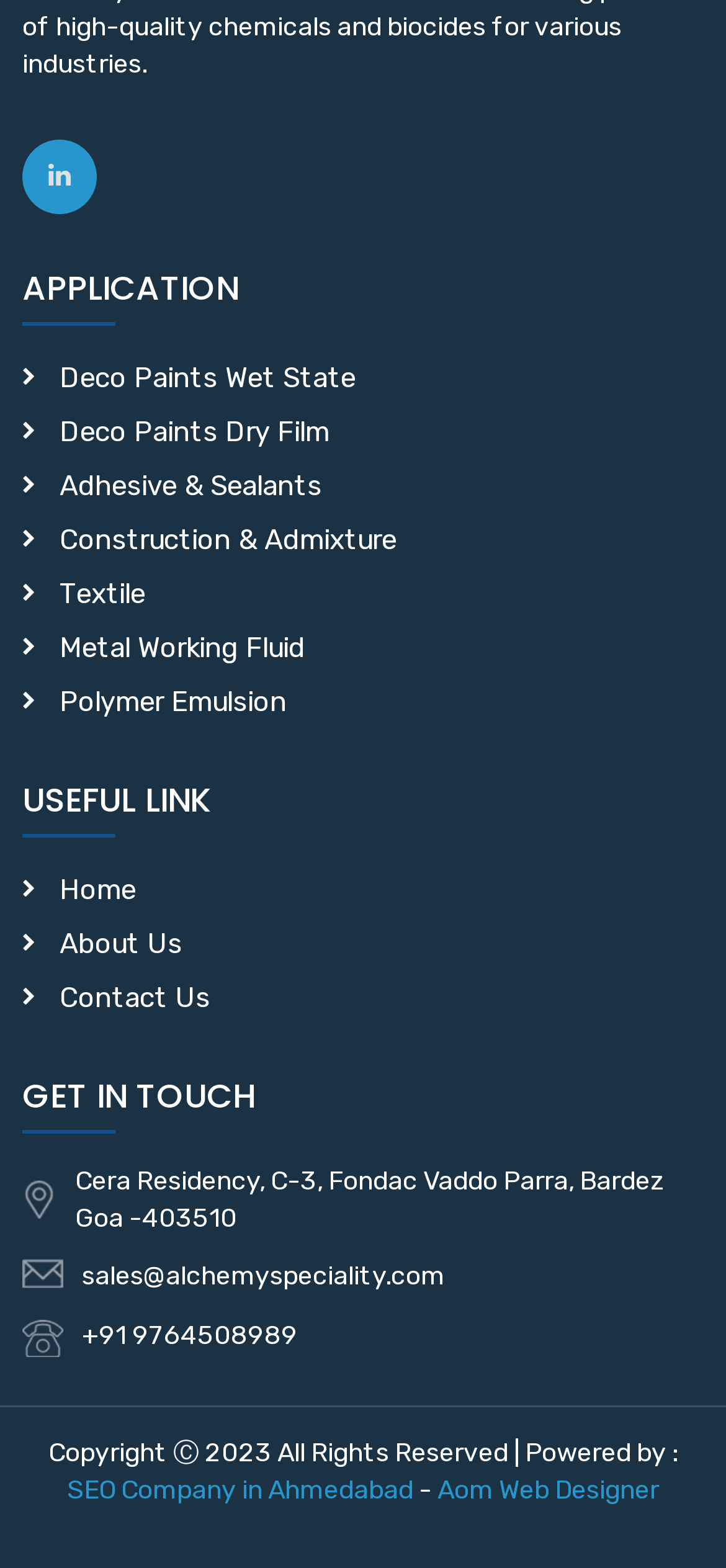Use one word or a short phrase to answer the question provided: 
Who designed the company's website?

Aom Web Designer